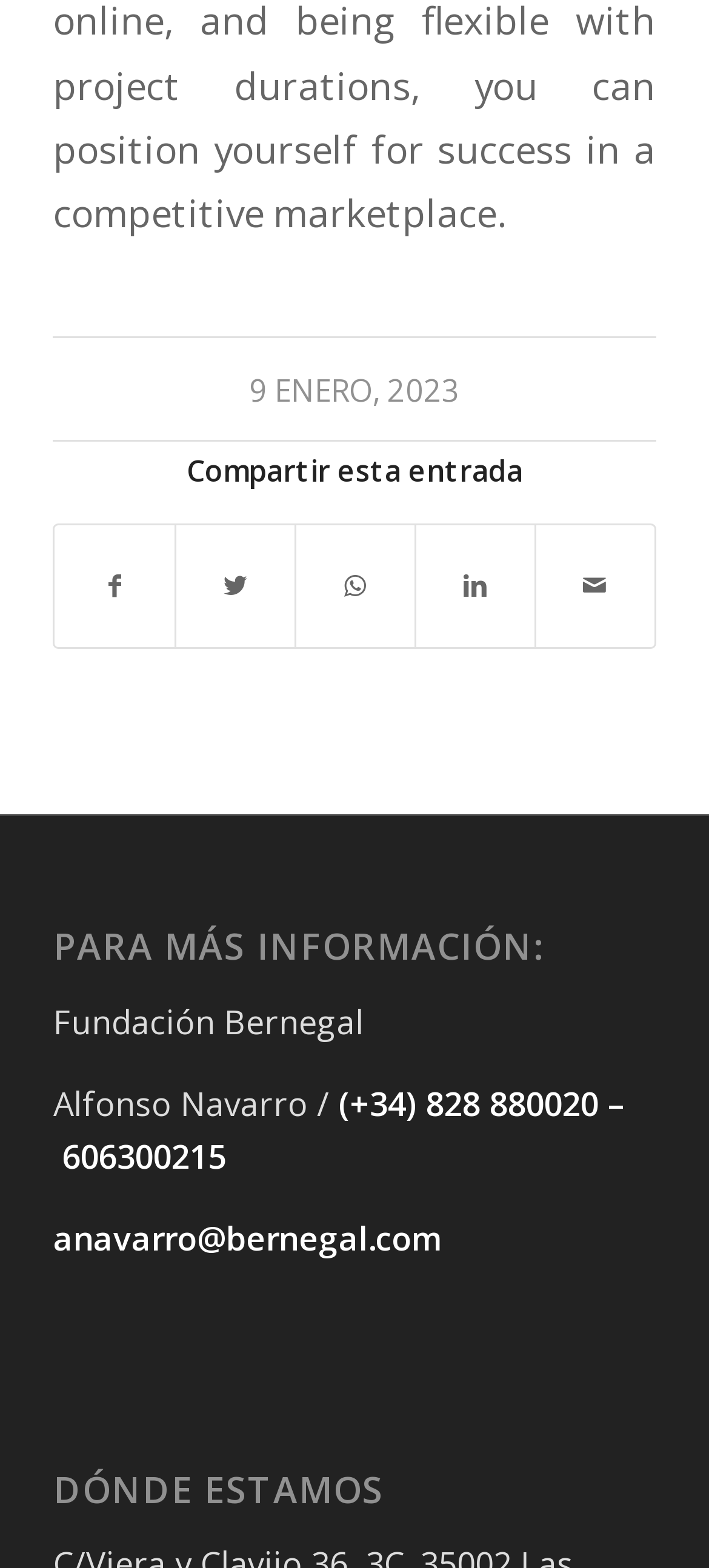What is the date of the current entry? Look at the image and give a one-word or short phrase answer.

9 ENERO, 2023